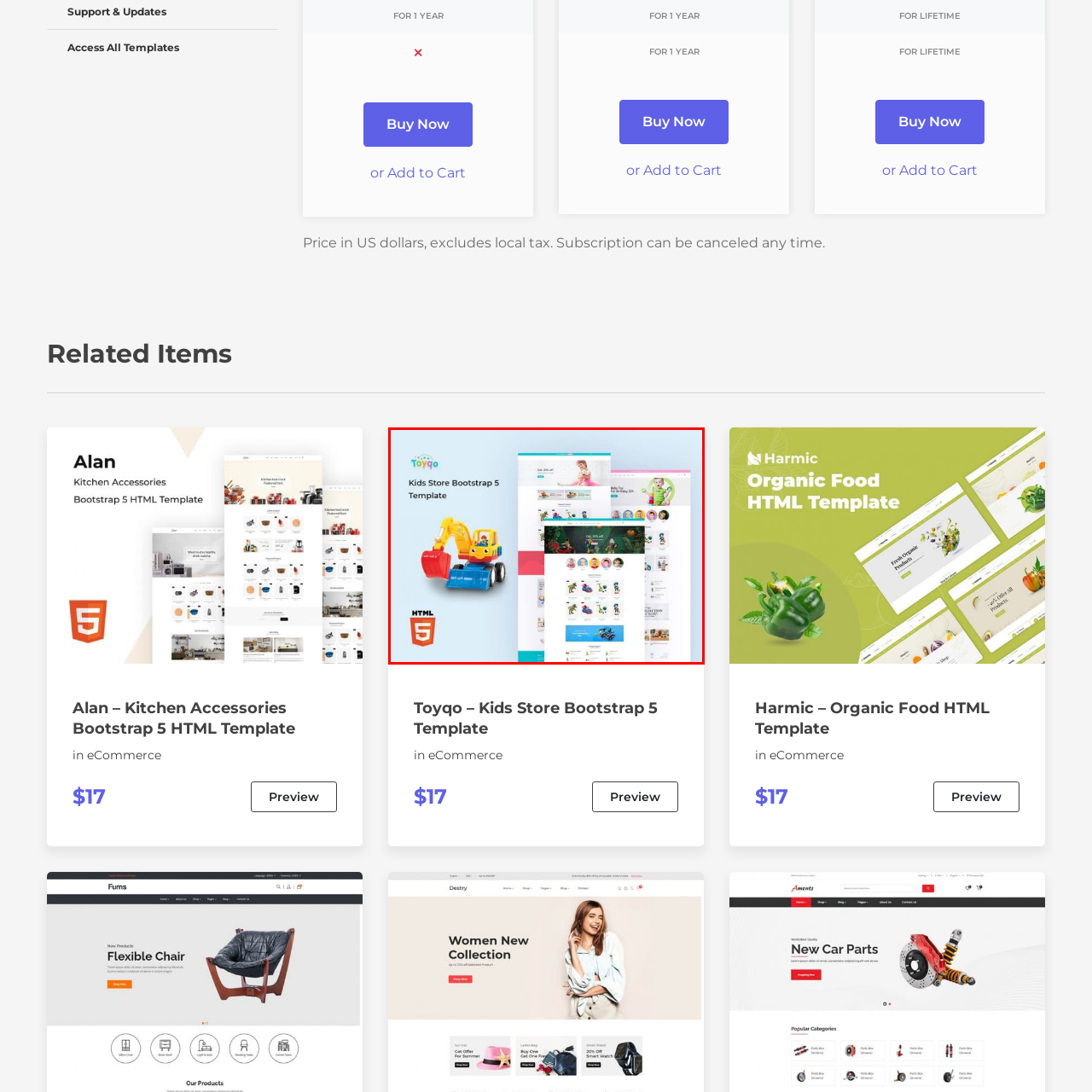Look closely at the section within the red border and give a one-word or brief phrase response to this question: 
What is the logo marked on the image?

HTML5